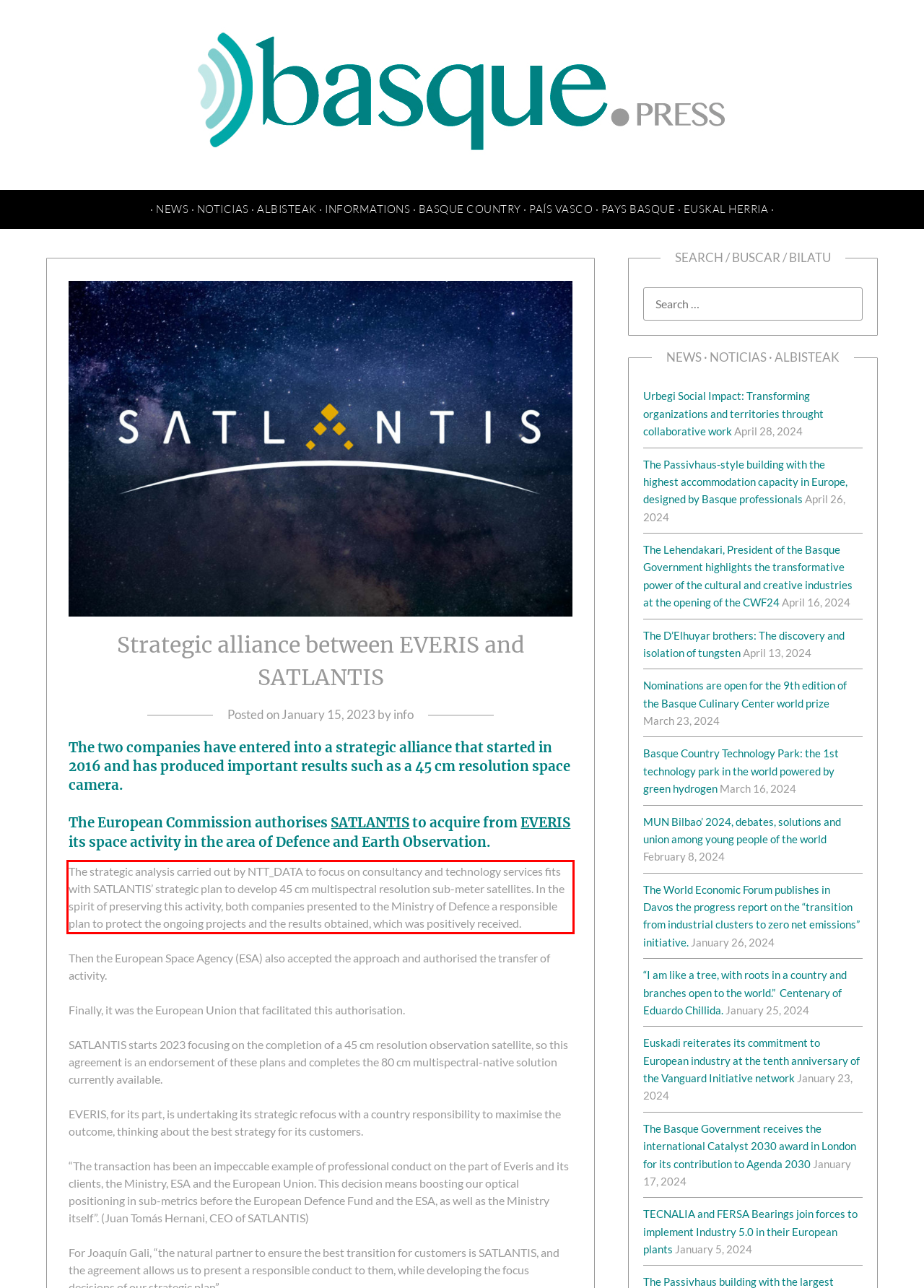Look at the screenshot of the webpage, locate the red rectangle bounding box, and generate the text content that it contains.

The strategic analysis carried out by NTT_DATA to focus on consultancy and technology services fits with SATLANTIS’ strategic plan to develop 45 cm multispectral resolution sub-meter satellites. In the spirit of preserving this activity, both companies presented to the Ministry of Defence a responsible plan to protect the ongoing projects and the results obtained, which was positively received.